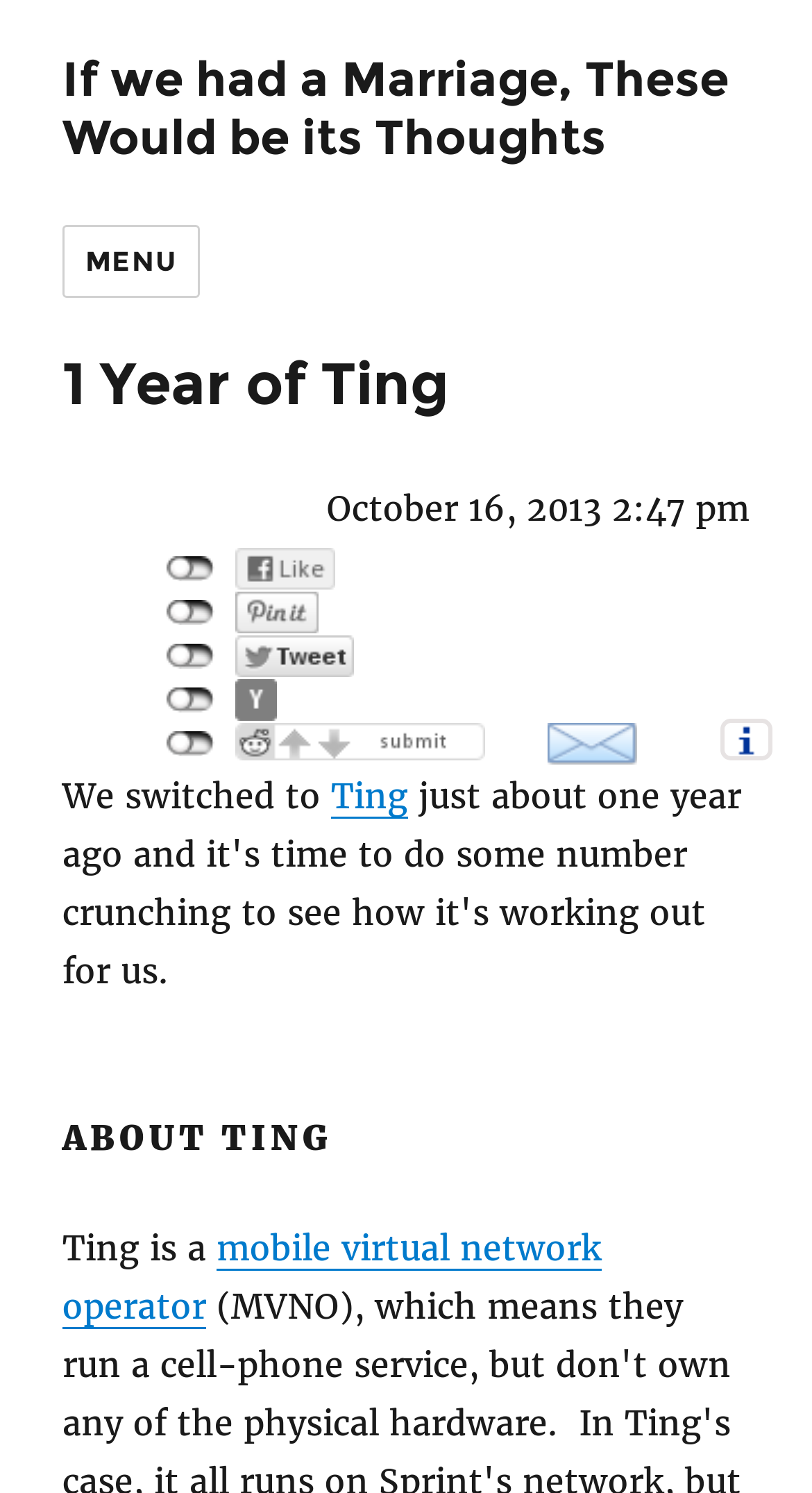Find and provide the bounding box coordinates for the UI element described with: "Ting".

[0.408, 0.519, 0.503, 0.547]